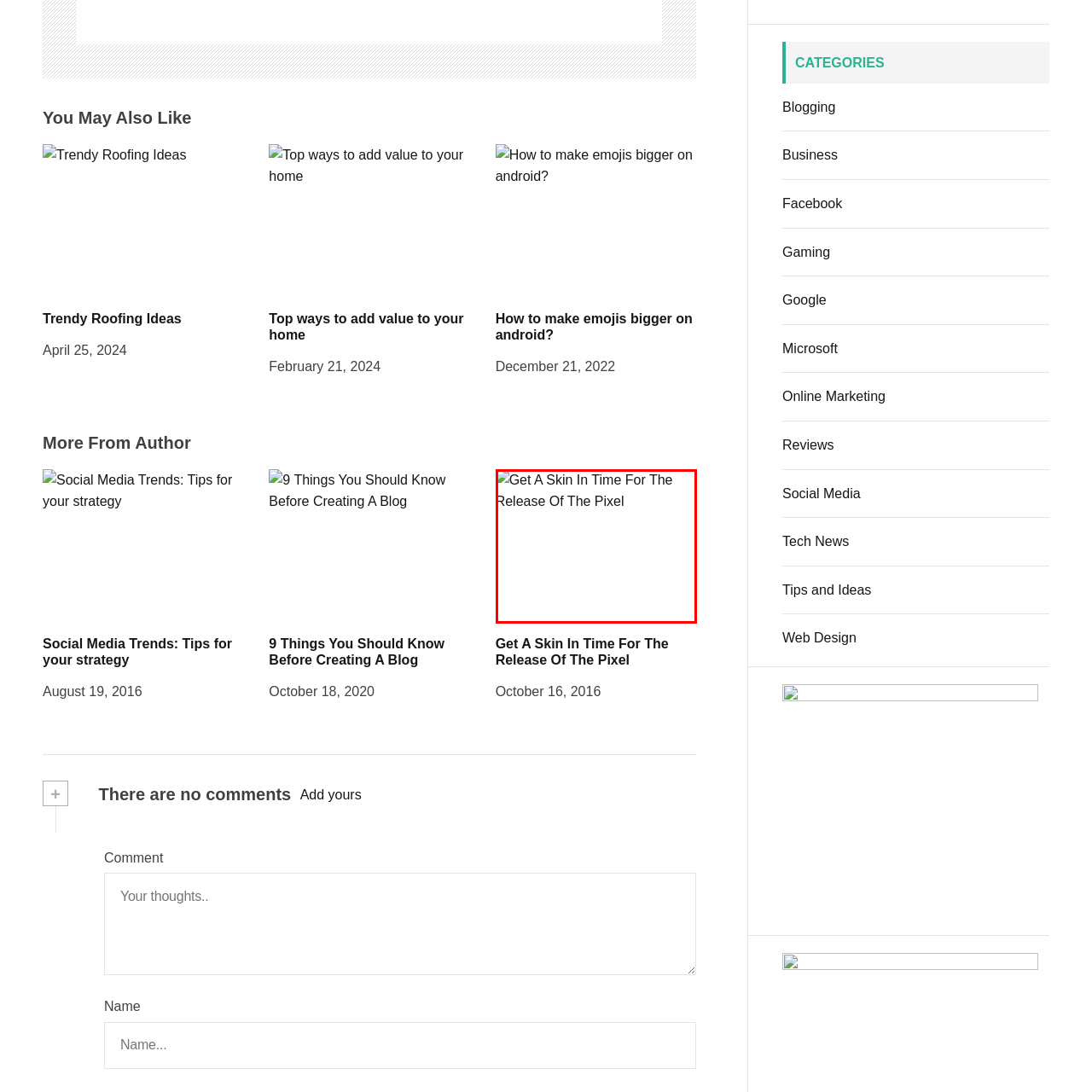Study the image surrounded by the red bounding box and respond as thoroughly as possible to the following question, using the image for reference: What is the topic of the article?

The topic of the article can be inferred from the caption, which mentions the release of the Pixel and invites readers to explore how they can enhance their devices ahead of the launch. This suggests that the article is focused on Pixel devices.